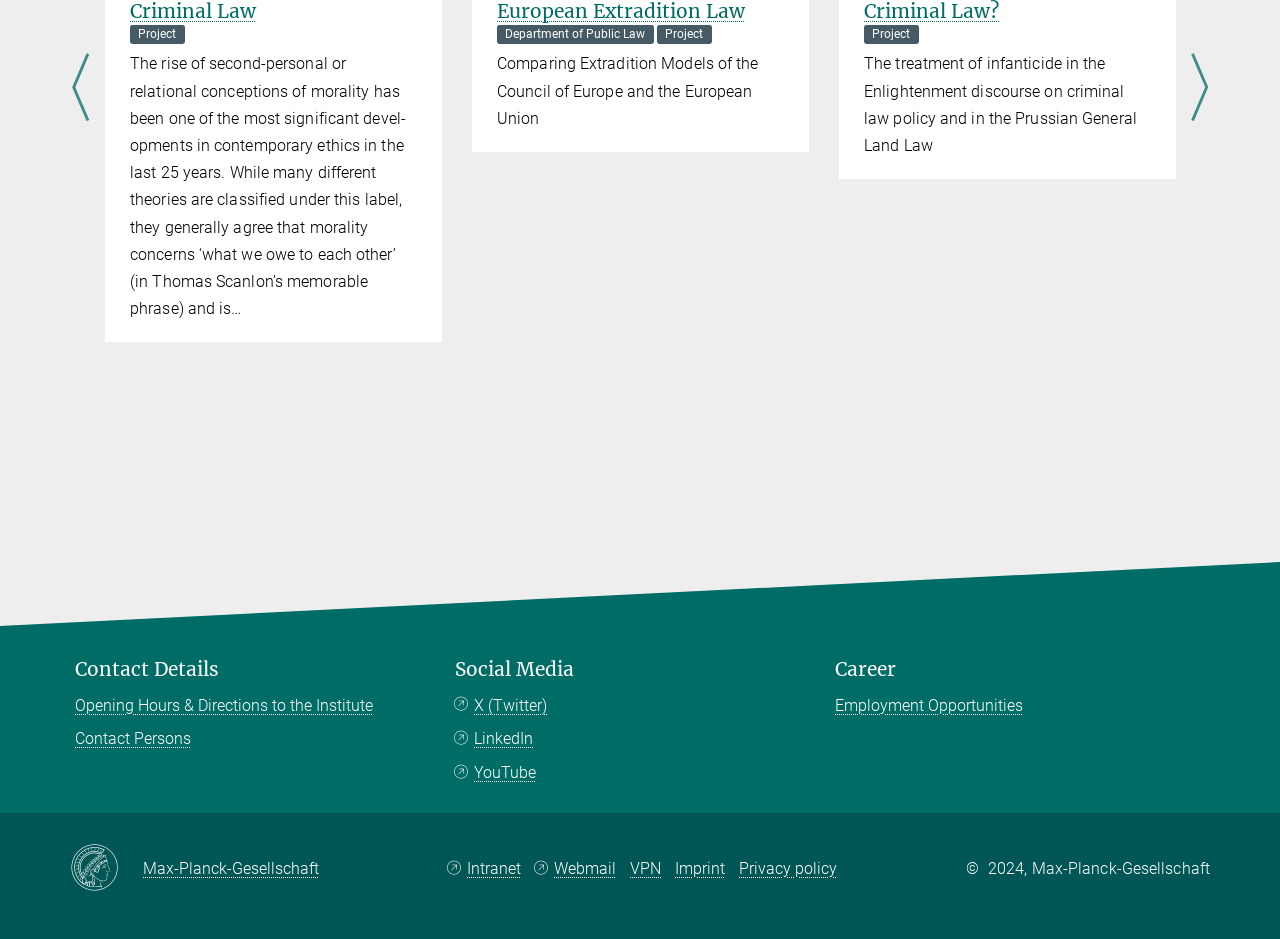Please determine the bounding box of the UI element that matches this description: LinkedIn. The coordinates should be given as (top-left x, top-left y, bottom-right x, bottom-right y), with all values between 0 and 1.

[0.355, 0.776, 0.416, 0.799]